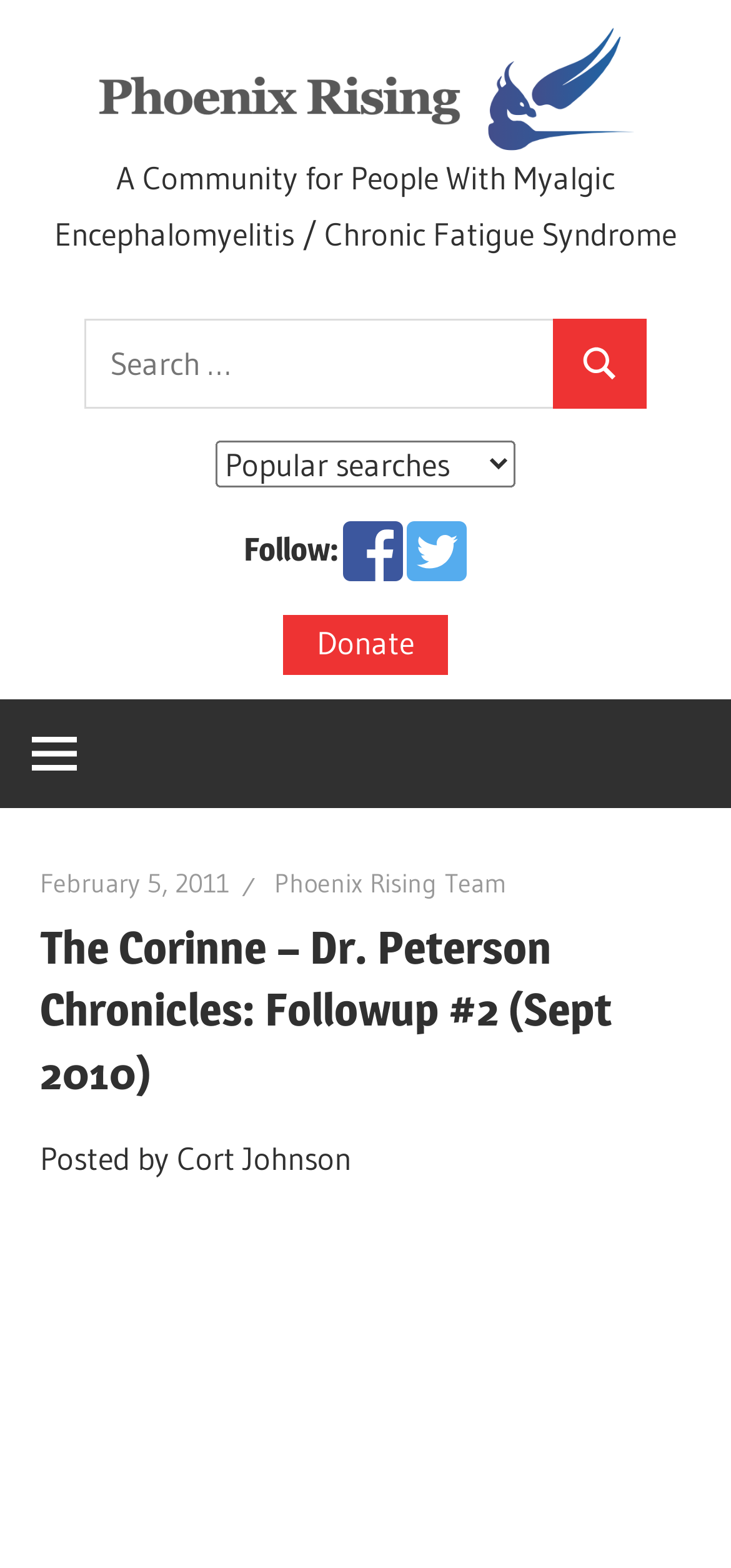What is the name of the community?
Kindly offer a detailed explanation using the data available in the image.

I found the answer by looking at the StaticText element with the text 'A Community for People With Myalgic Encephalomyelitis / Chronic Fatigue Syndrome' which is a description of the community.